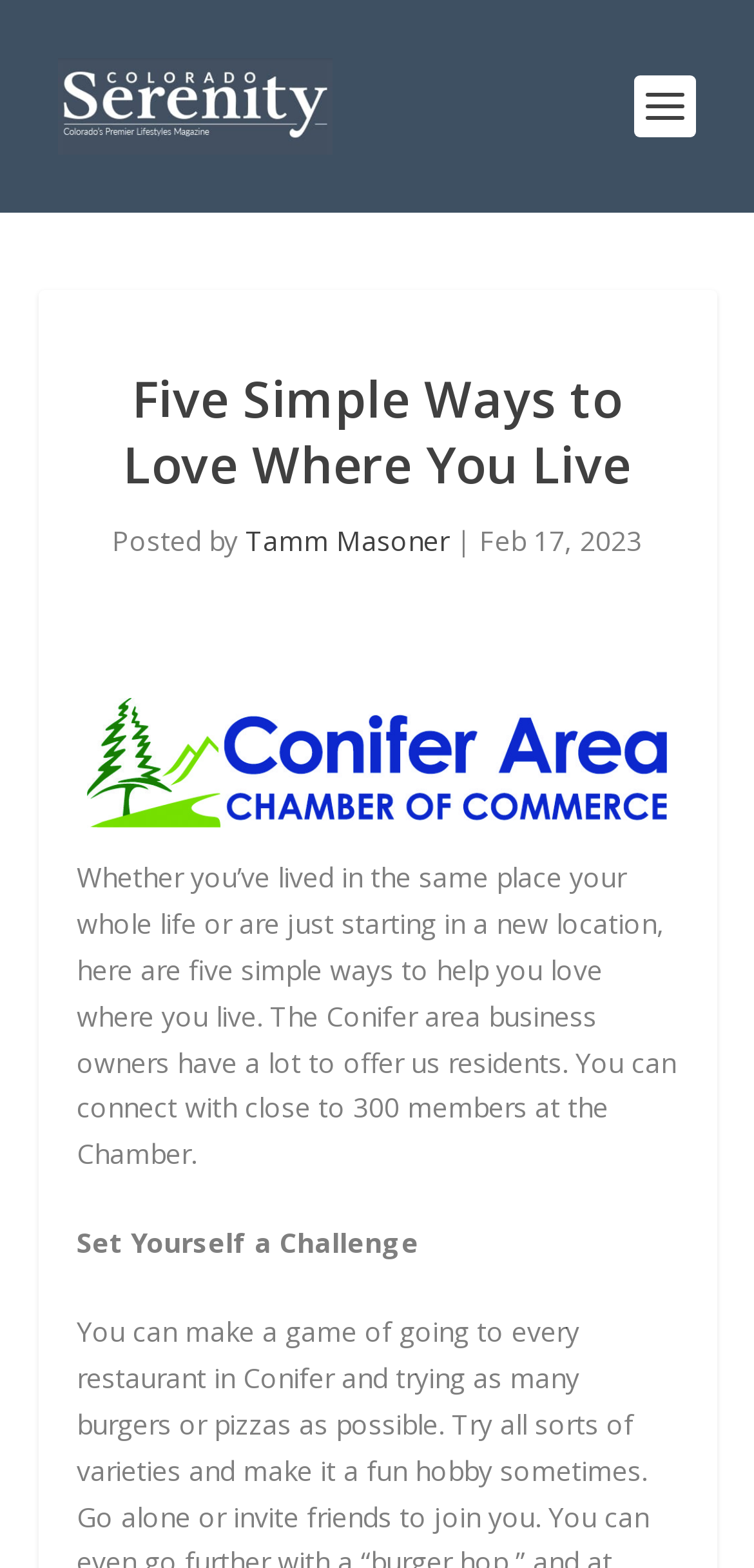Summarize the webpage in an elaborate manner.

The webpage is about "Five Simple Ways to Love Where You Live" and is related to Colorado Serenity Online. At the top, there is a link to "Colorado Serenity Online" accompanied by an image with the same name, positioned near the top left corner of the page. 

Below this, there is a heading that displays the title "Five Simple Ways to Love Where You Live". 

Following the heading, there is a section that contains information about the author, including a link to "Tamm Masoner" and the date "Feb 17, 2023". 

To the right of this section, there is a figure, which contains a link. 

Below the figure, there is a paragraph of text that discusses ways to love where you live, mentioning the Conifer area business owners and the Chamber. 

Further down, there is a subheading "Set Yourself a Challenge".